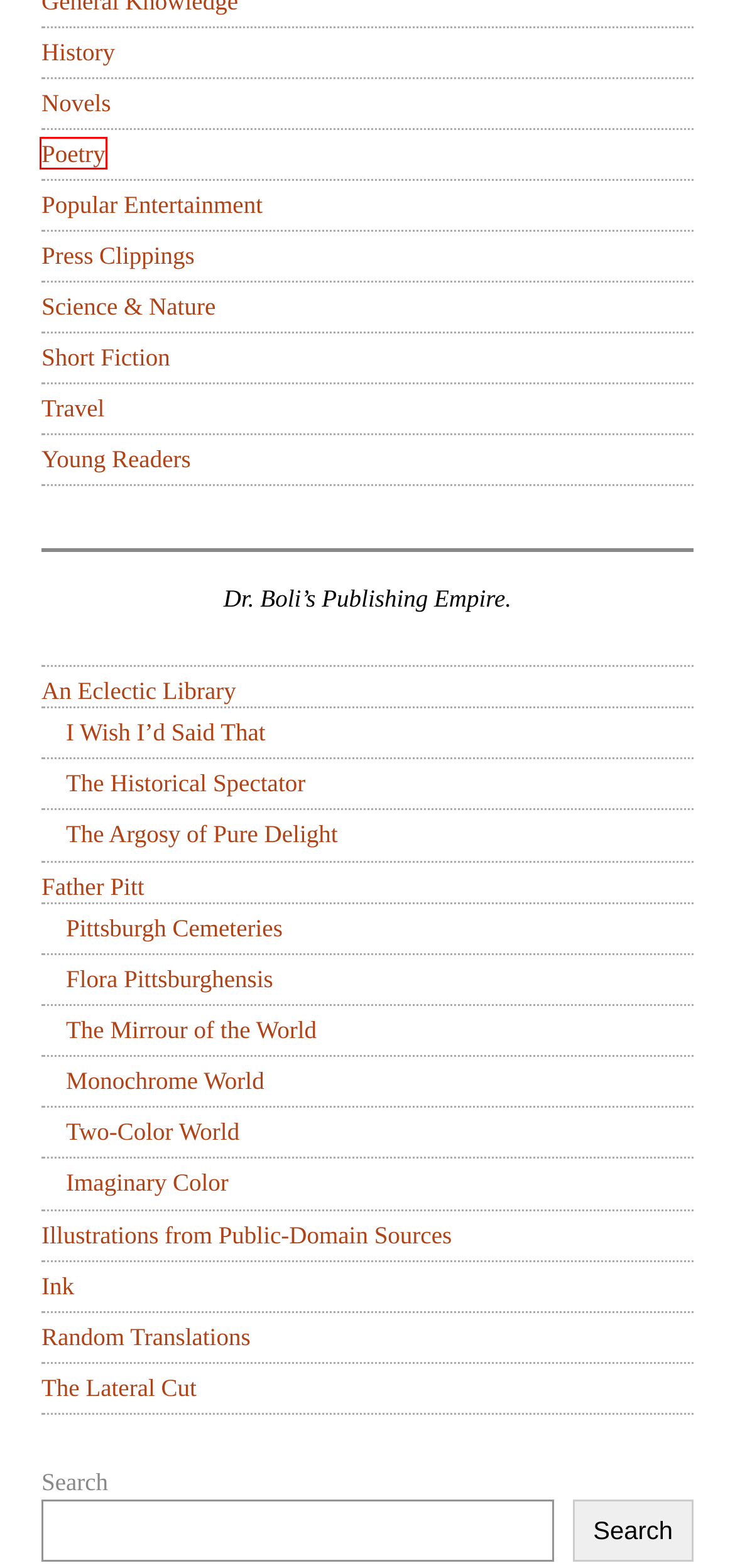Inspect the provided webpage screenshot, concentrating on the element within the red bounding box. Select the description that best represents the new webpage after you click the highlighted element. Here are the candidates:
A. Short Fiction  —  Dr. Boli’s Celebrated Magazine.
B. Father Pitt – Why should the beautiful die?
C. Young Readers  —  Dr. Boli’s Celebrated Magazine.
D. The Lateral Cut – Music from a century ago
E. Popular Entertainment  —  Dr. Boli’s Celebrated Magazine.
F. Two-Color World
G. Poetry  —  Dr. Boli’s Celebrated Magazine.
H. Illustrations | from public-domain sources

G